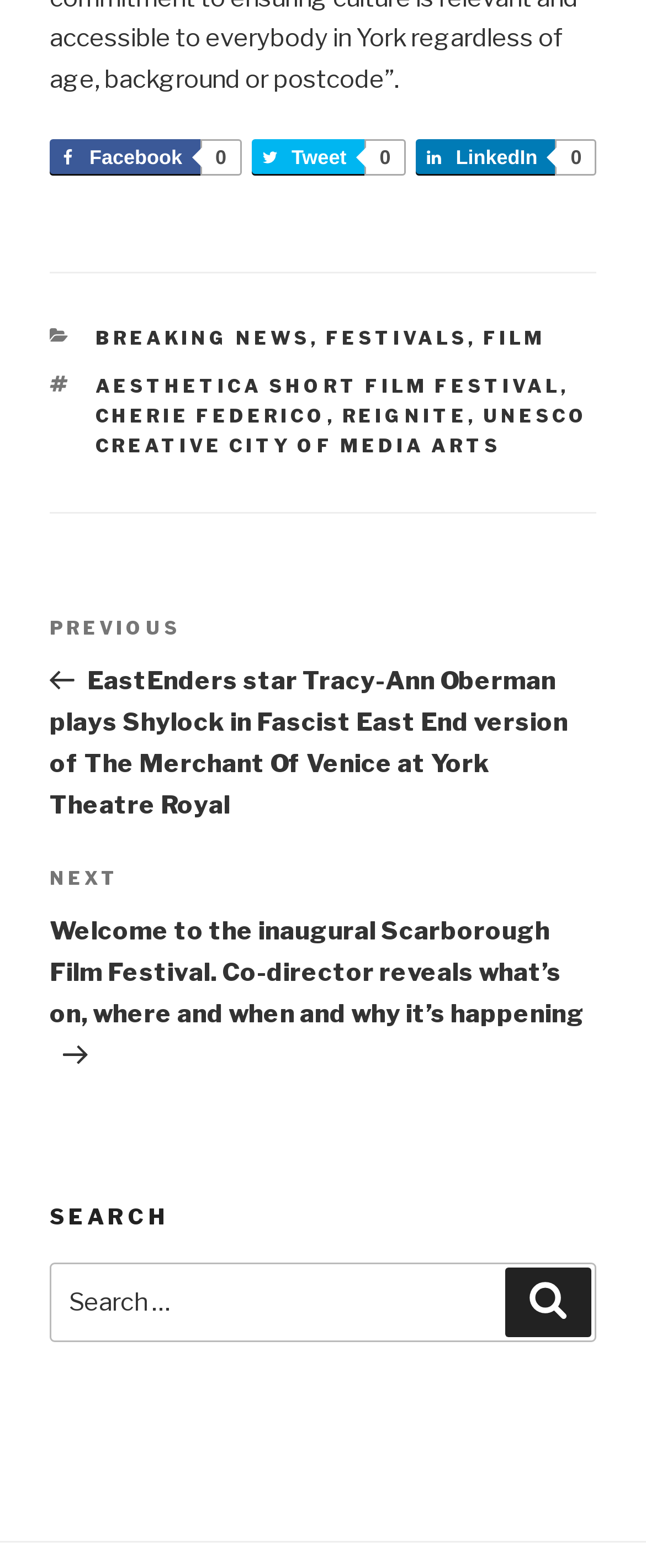Please find the bounding box coordinates of the element that must be clicked to perform the given instruction: "Scroll to the top of the page". The coordinates should be four float numbers from 0 to 1, i.e., [left, top, right, bottom].

None